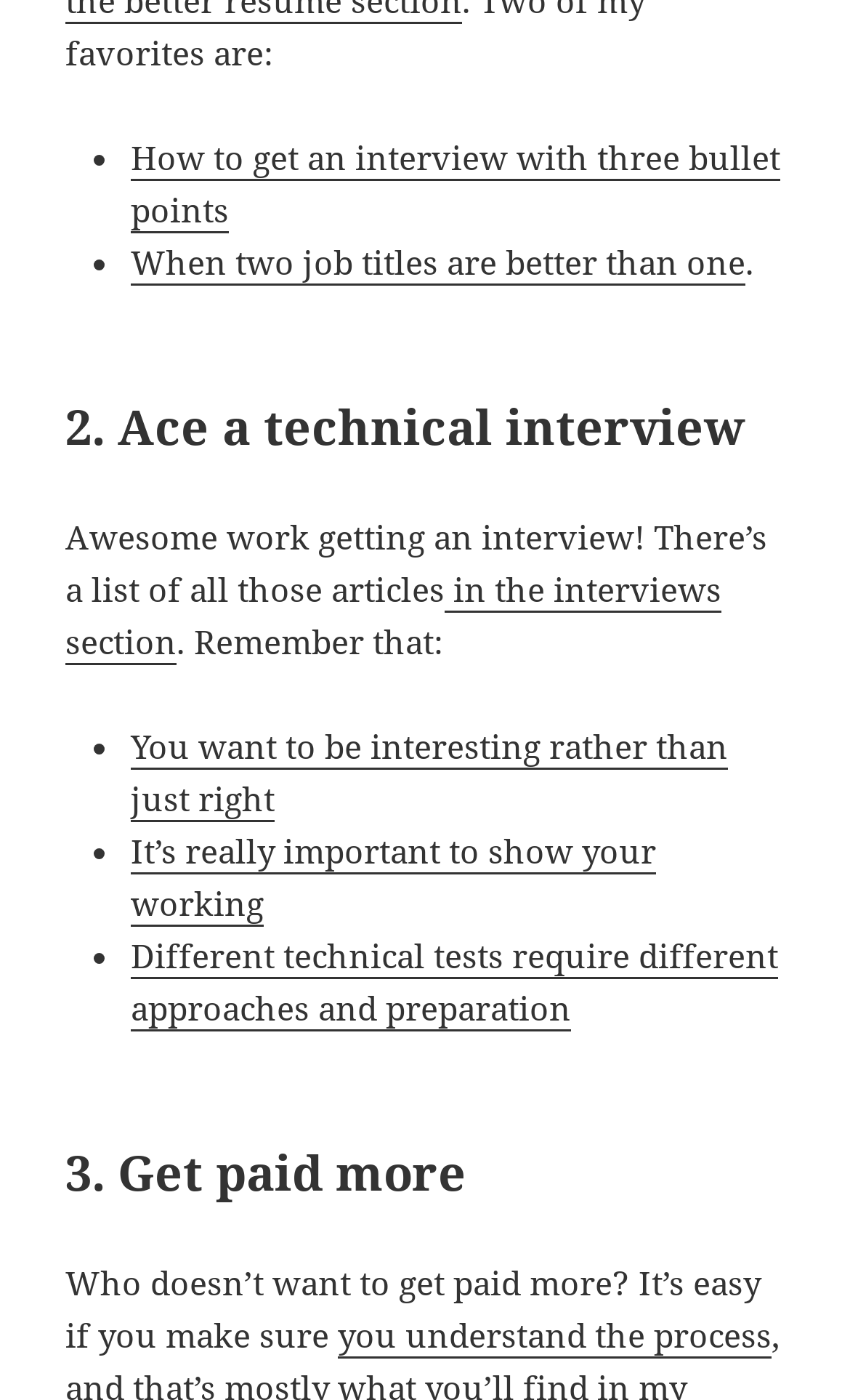How many bullet points are there in the second section?
Examine the image and give a concise answer in one word or a short phrase.

3